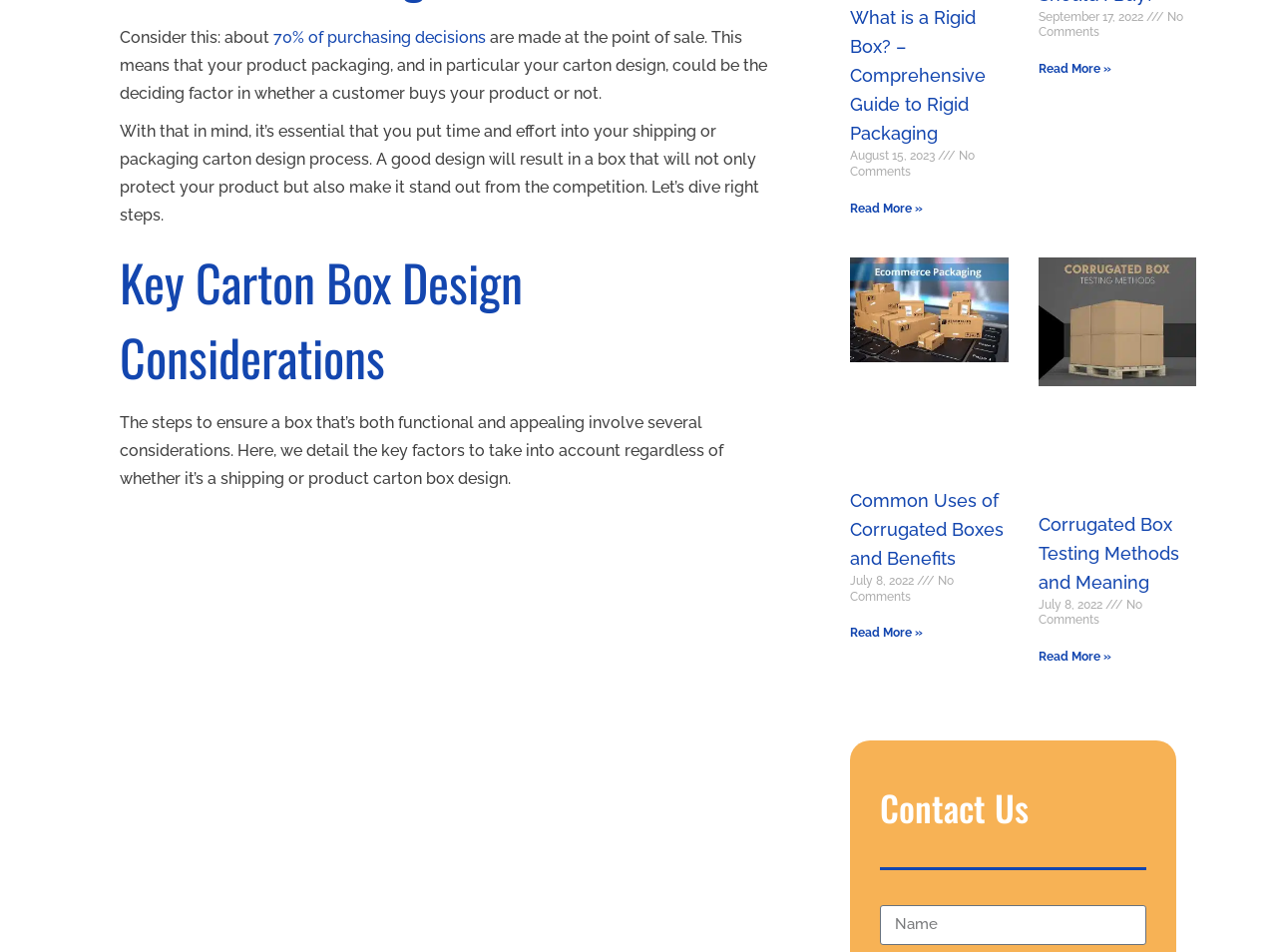What percentage of purchasing decisions are made at the point of sale? Using the information from the screenshot, answer with a single word or phrase.

70%